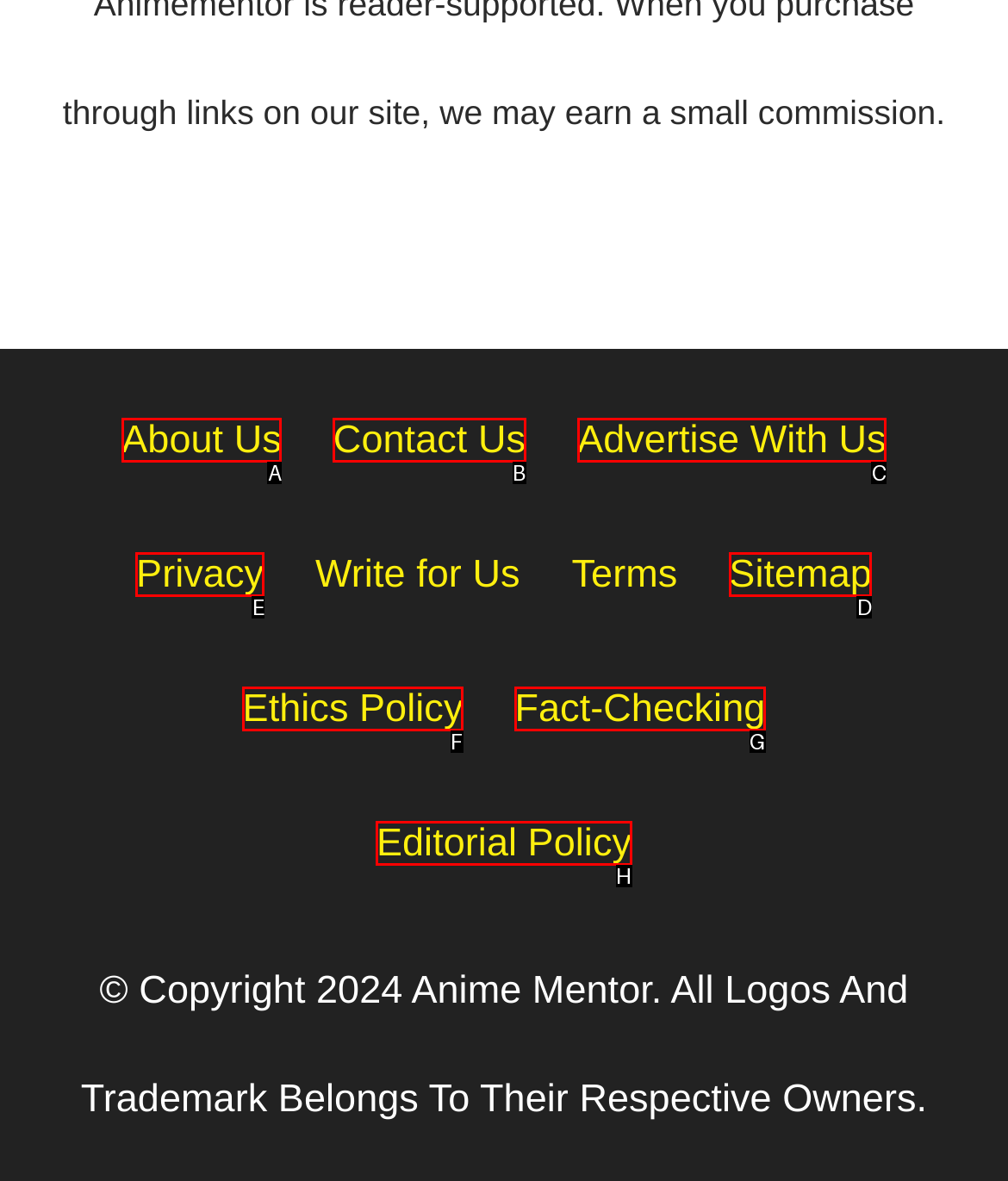Determine the right option to click to perform this task: read Privacy policy
Answer with the correct letter from the given choices directly.

E